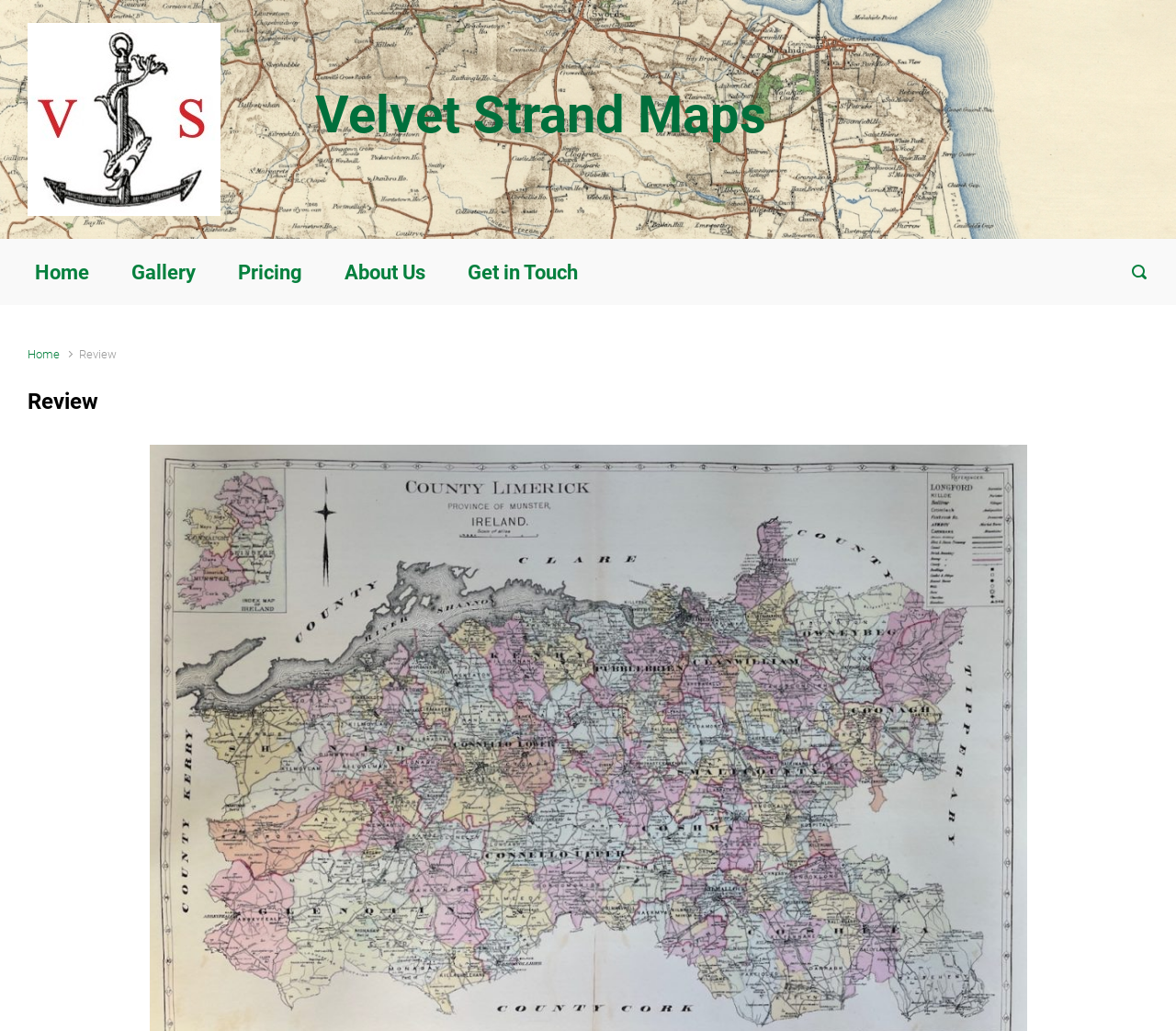Given the element description, predict the bounding box coordinates in the format (top-left x, top-left y, bottom-right x, bottom-right y). Make sure all values are between 0 and 1. Here is the element description: Gallery

[0.105, 0.232, 0.173, 0.296]